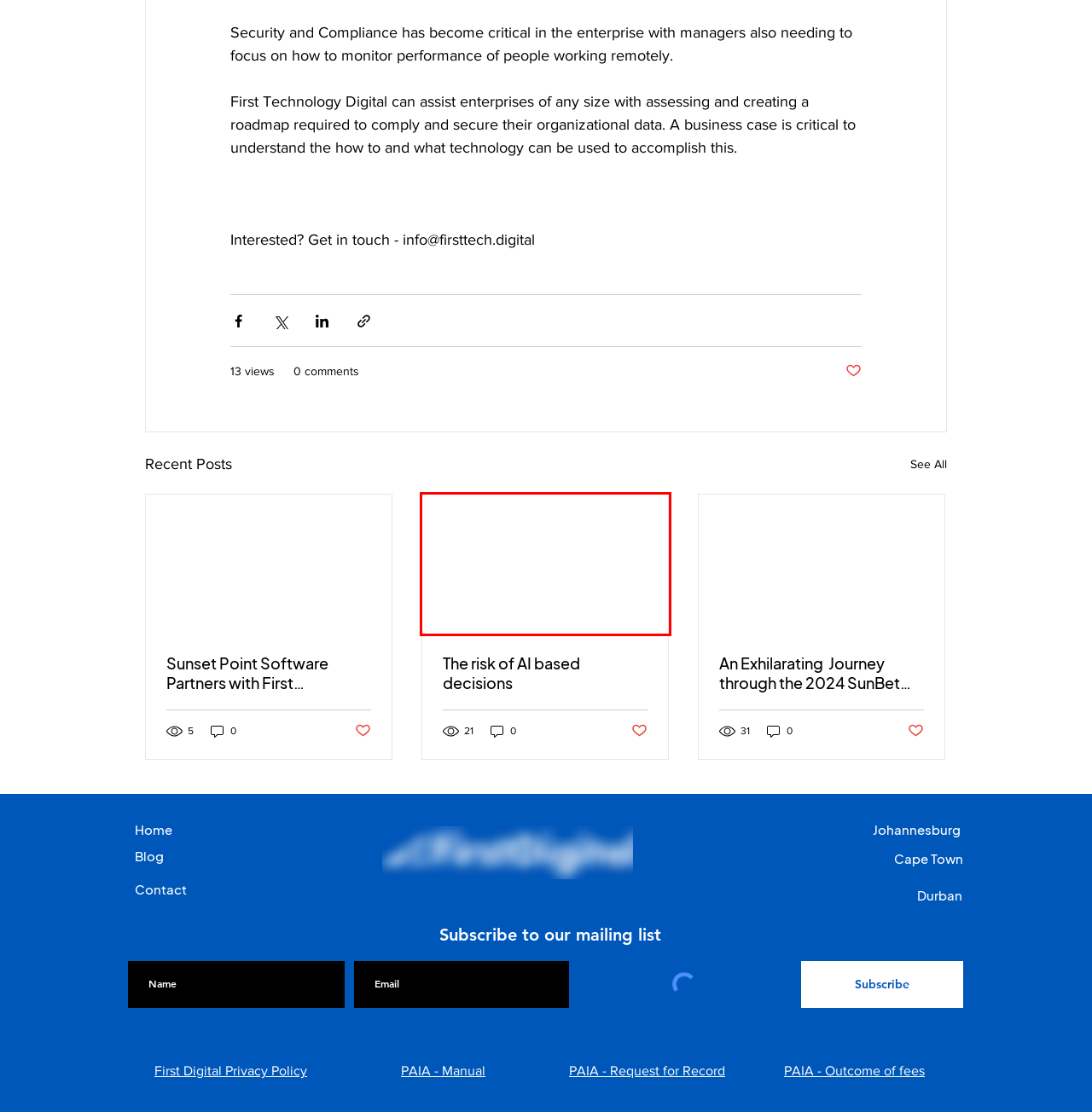Evaluate the webpage screenshot and identify the element within the red bounding box. Select the webpage description that best fits the new webpage after clicking the highlighted element. Here are the candidates:
A. Publications | First Digital
B. Projects | First Digital
C. Contact | First Digital
D. First Digital | Software Development
E. Section 19 Security measures on integrity and confidentiality of personal information - POPIA
F. The risk of AI based decisions
G. An Exhilarating  Journey through the 2024 SunBet ZX10 Masters Cup
H. Sunset Point Software Partners with First Technology Digital

F